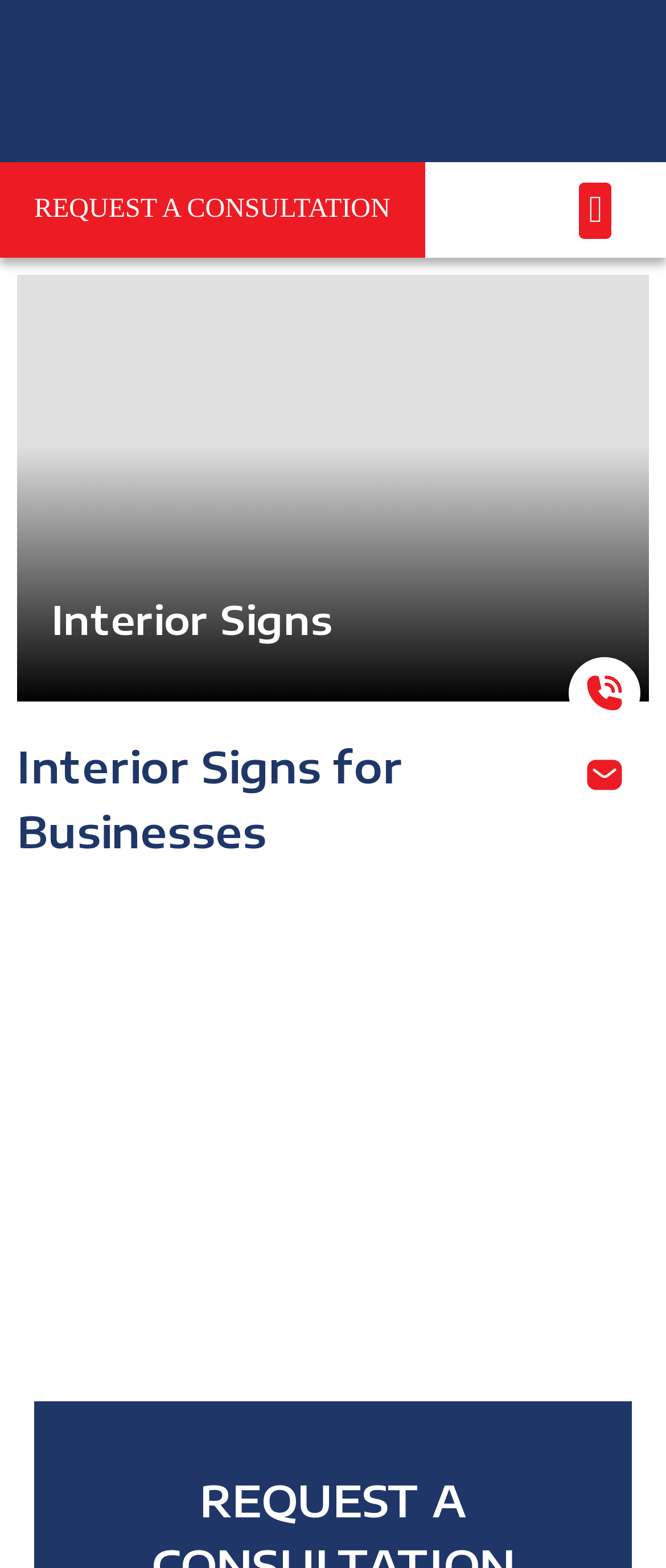What is the purpose of interior signs in a business?
Deliver a detailed and extensive answer to the question.

According to the webpage, interior signs offer the opportunity to make subtle, yet powerful statements within a business that will have a significant impact on employees, customers, guests, and clients.